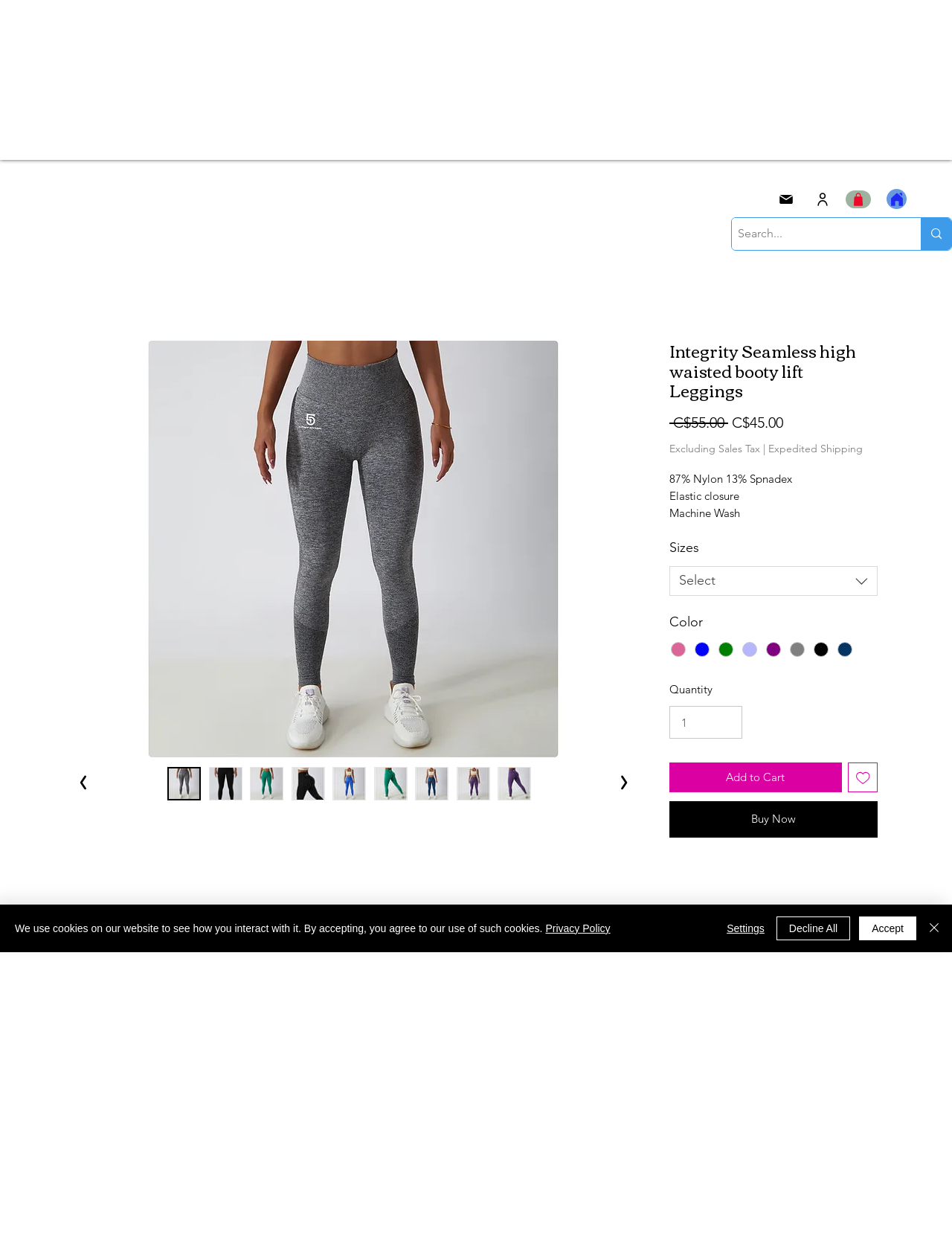What is the name of the product?
Carefully analyze the image and provide a thorough answer to the question.

I found the product name by looking at the heading element with the text 'Integrity Seamless high waisted booty lift Leggings' which is located at the top of the product page.